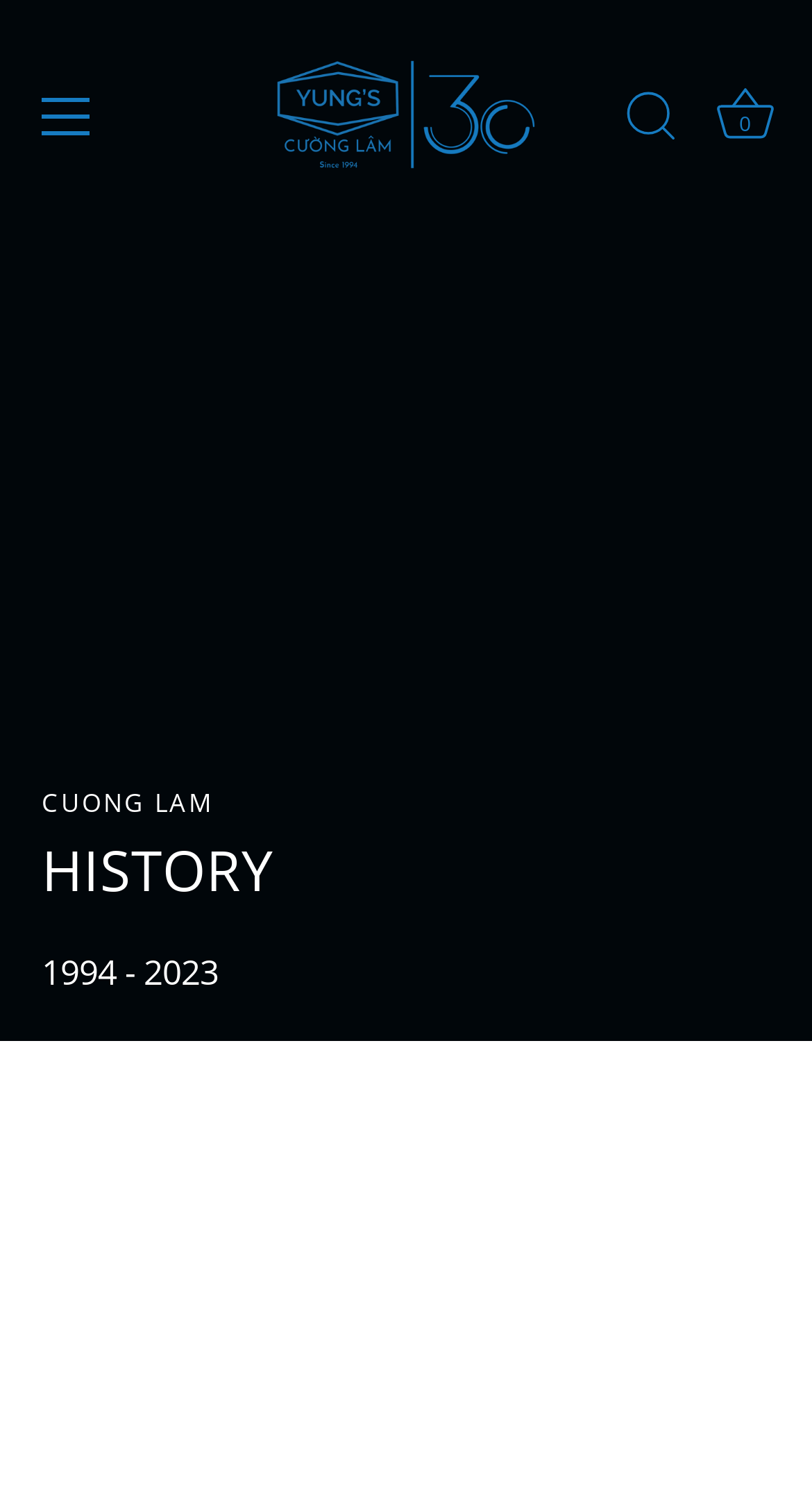What is the logo of the website?
Based on the screenshot, answer the question with a single word or phrase.

Cuong Lam